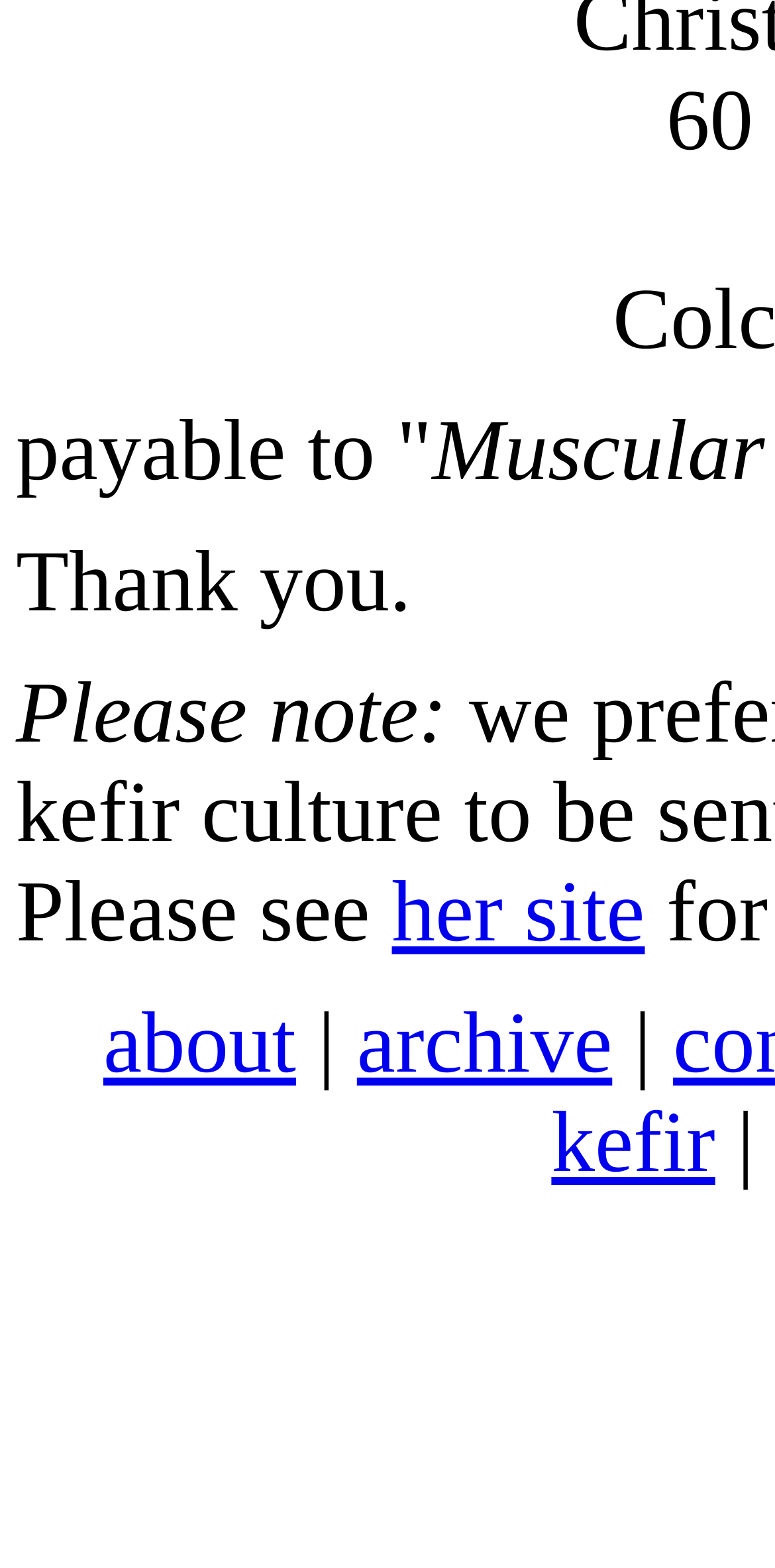Show the bounding box coordinates for the HTML element as described: "Case Studies".

None